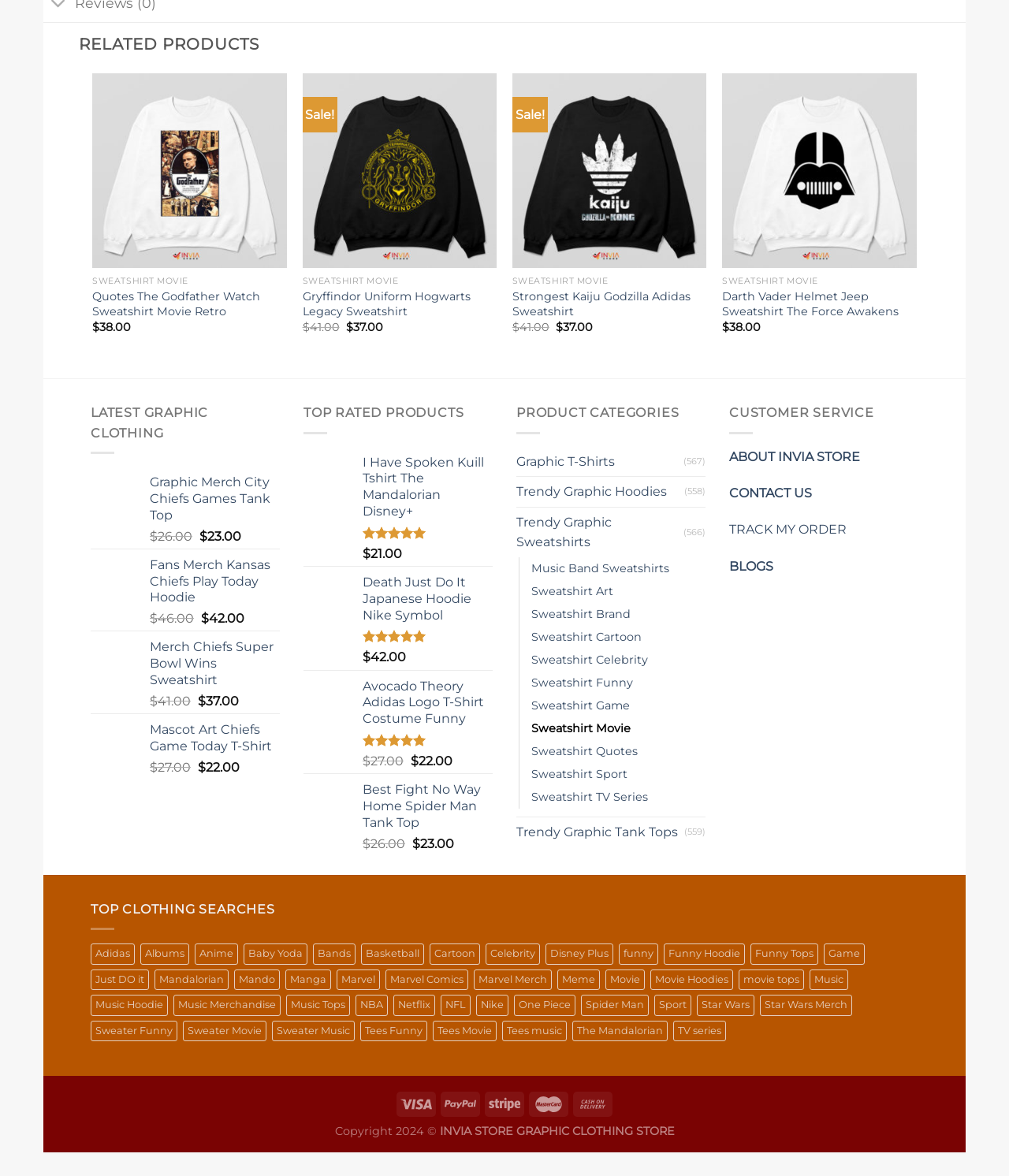Answer with a single word or phrase: 
What is the current price of the product 'Strongest Kaiju Godzilla Adidas Sweatshirt'?

$37.00